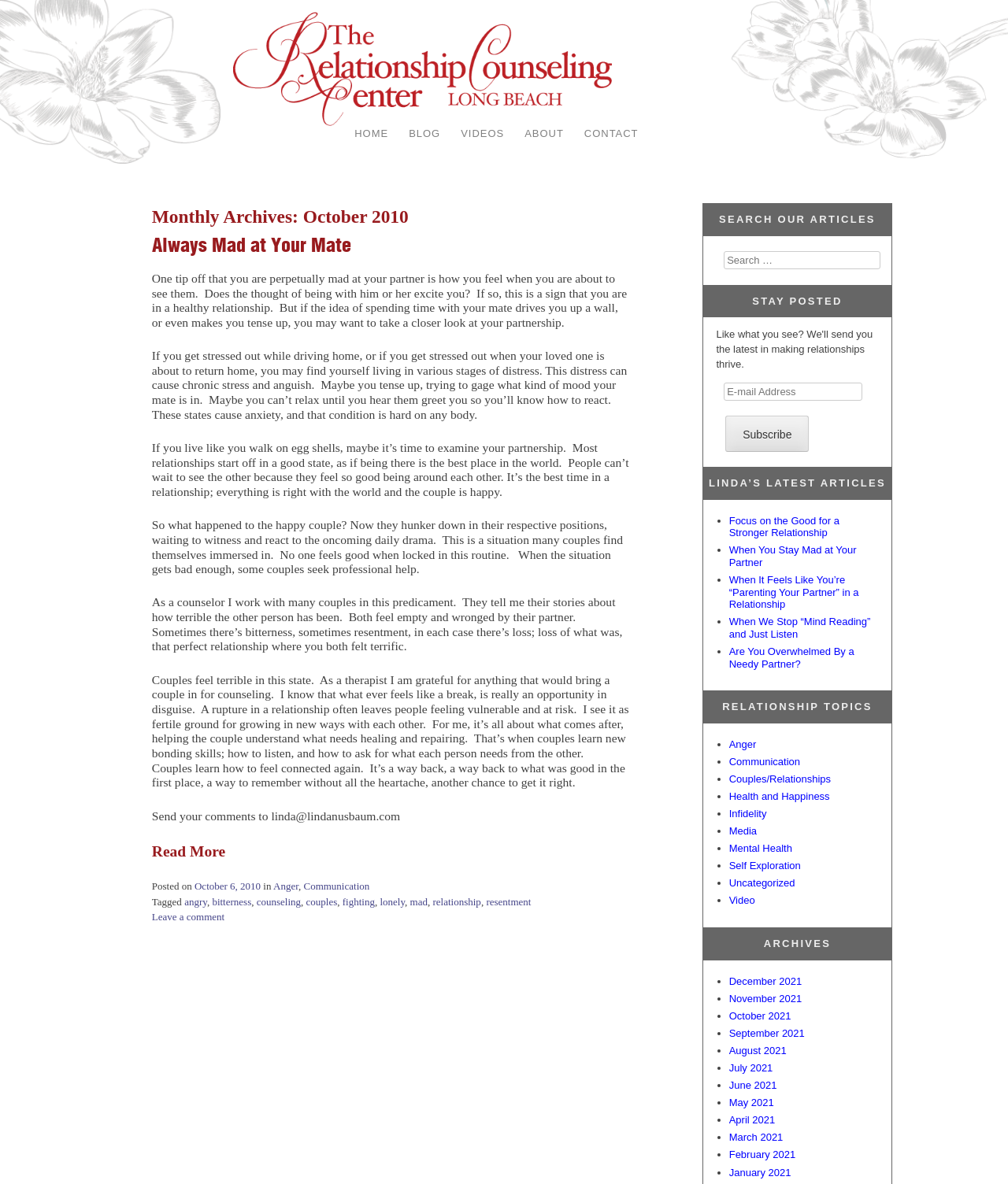Identify the bounding box of the UI element that matches this description: "bitterness".

[0.21, 0.757, 0.249, 0.767]